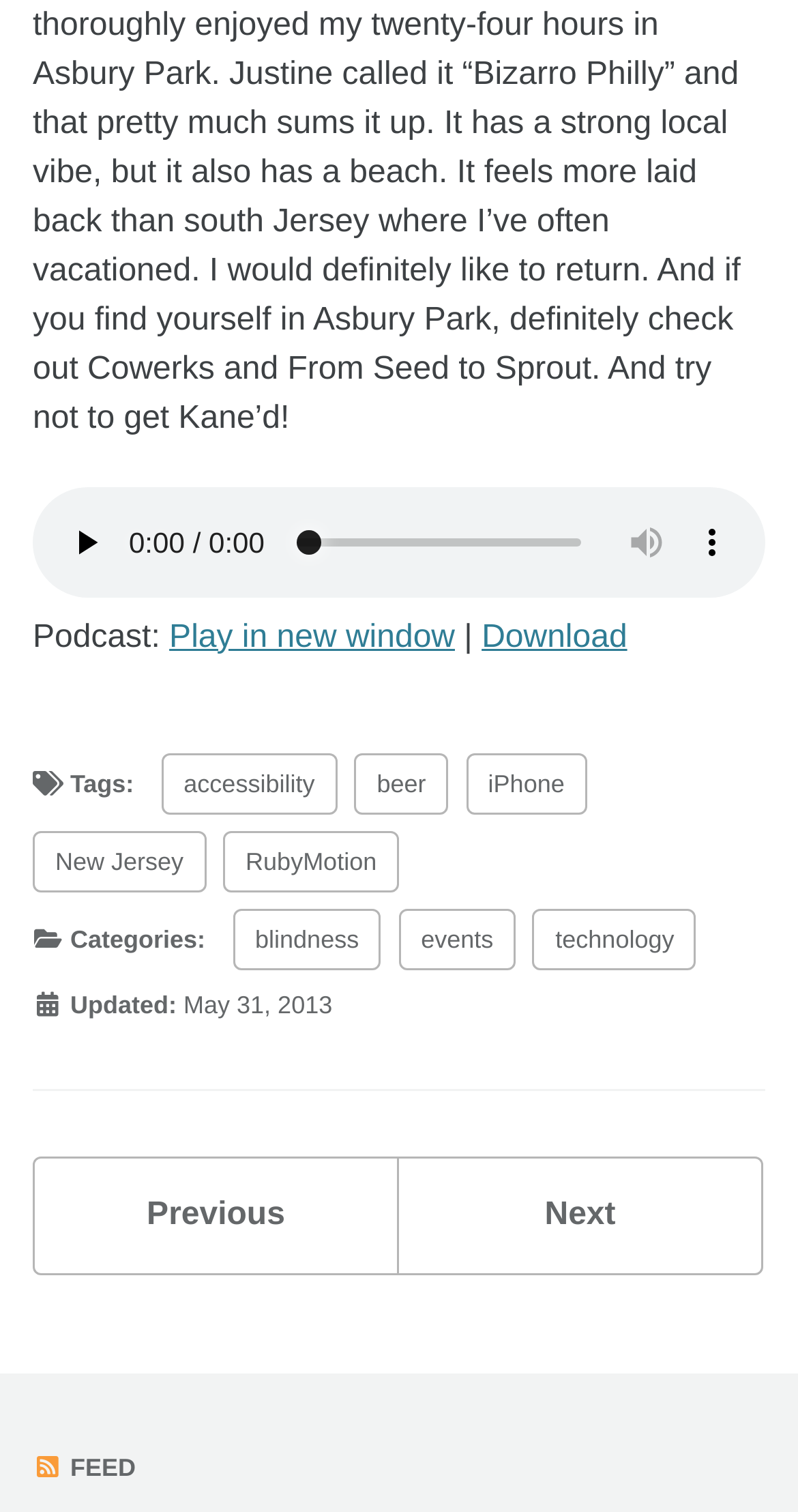What is the current audio time?
Utilize the information in the image to give a detailed answer to the question.

I found the audio time scrubber element which has a value text of 'elapsed time: 0:00', indicating the current audio time is 0 minutes and 0 seconds.